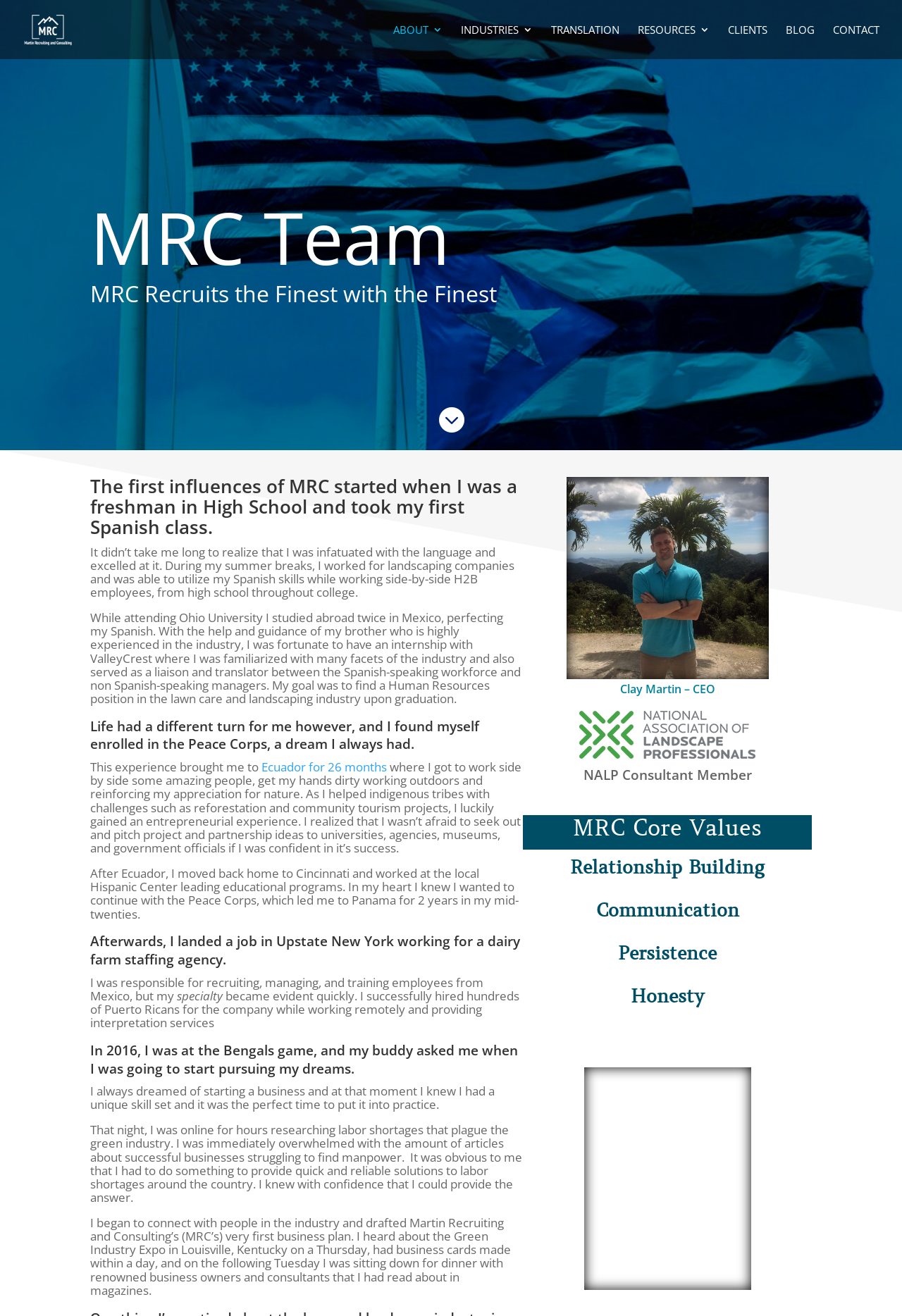Based on what you see in the screenshot, provide a thorough answer to this question: What is the industry that MRC specializes in?

The industry that MRC specializes in can be inferred from the text, which mentions 'labor shortages that plague the green industry'. This suggests that MRC is involved in the green industry, which includes lawn care and landscaping.